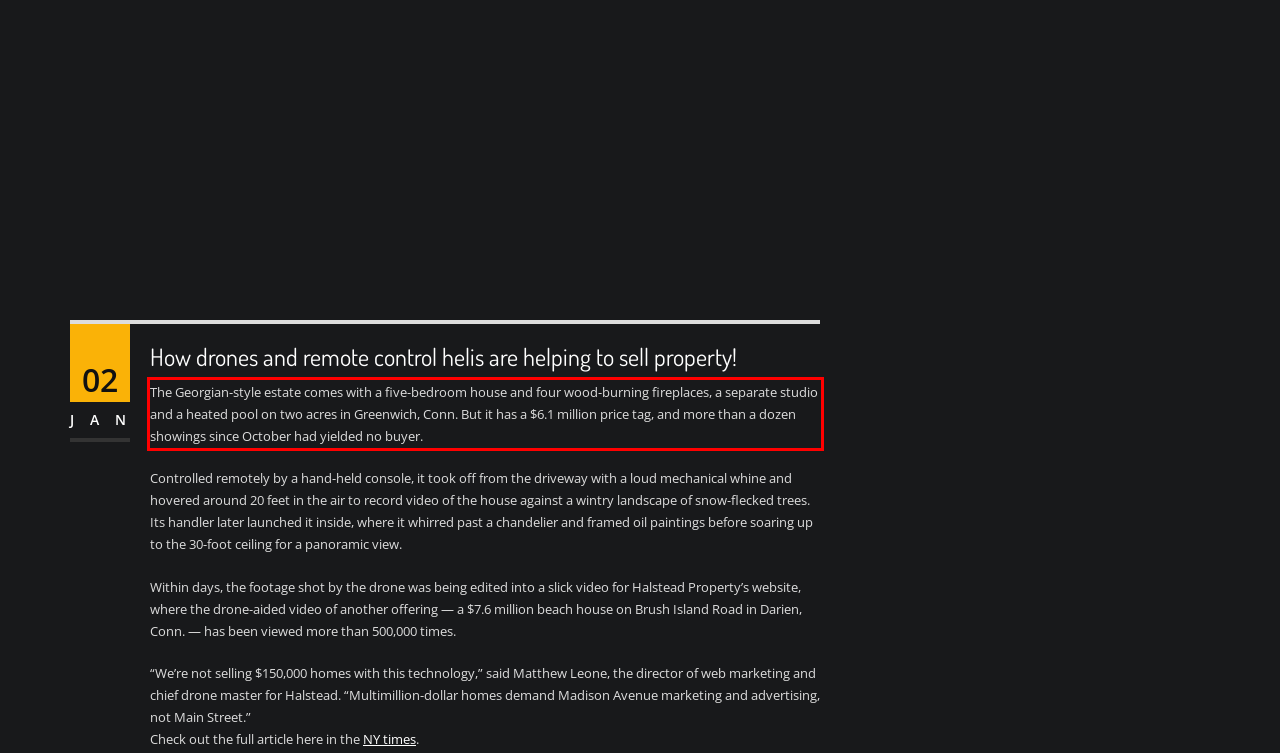Identify the text inside the red bounding box on the provided webpage screenshot by performing OCR.

The Georgian-style estate comes with a five-bedroom house and four wood-burning fireplaces, a separate studio and a heated pool on two acres in Greenwich, Conn. But it has a $6.1 million price tag, and more than a dozen showings since October had yielded no buyer.